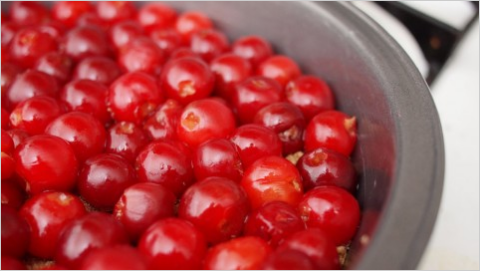What is the setting of the image?
Look at the image and answer the question with a single word or phrase.

Kitchen